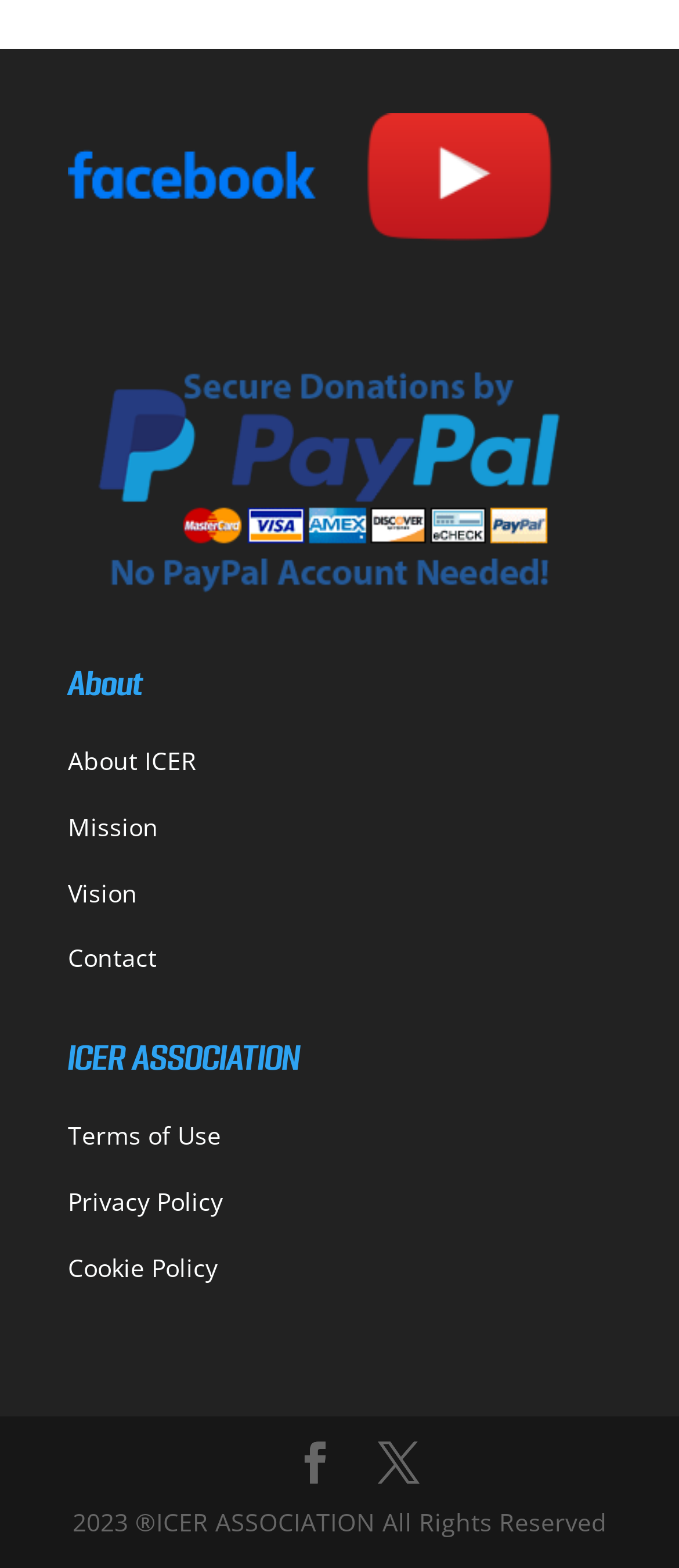Locate the bounding box coordinates of the segment that needs to be clicked to meet this instruction: "Click on Facebook".

[0.433, 0.92, 0.495, 0.947]